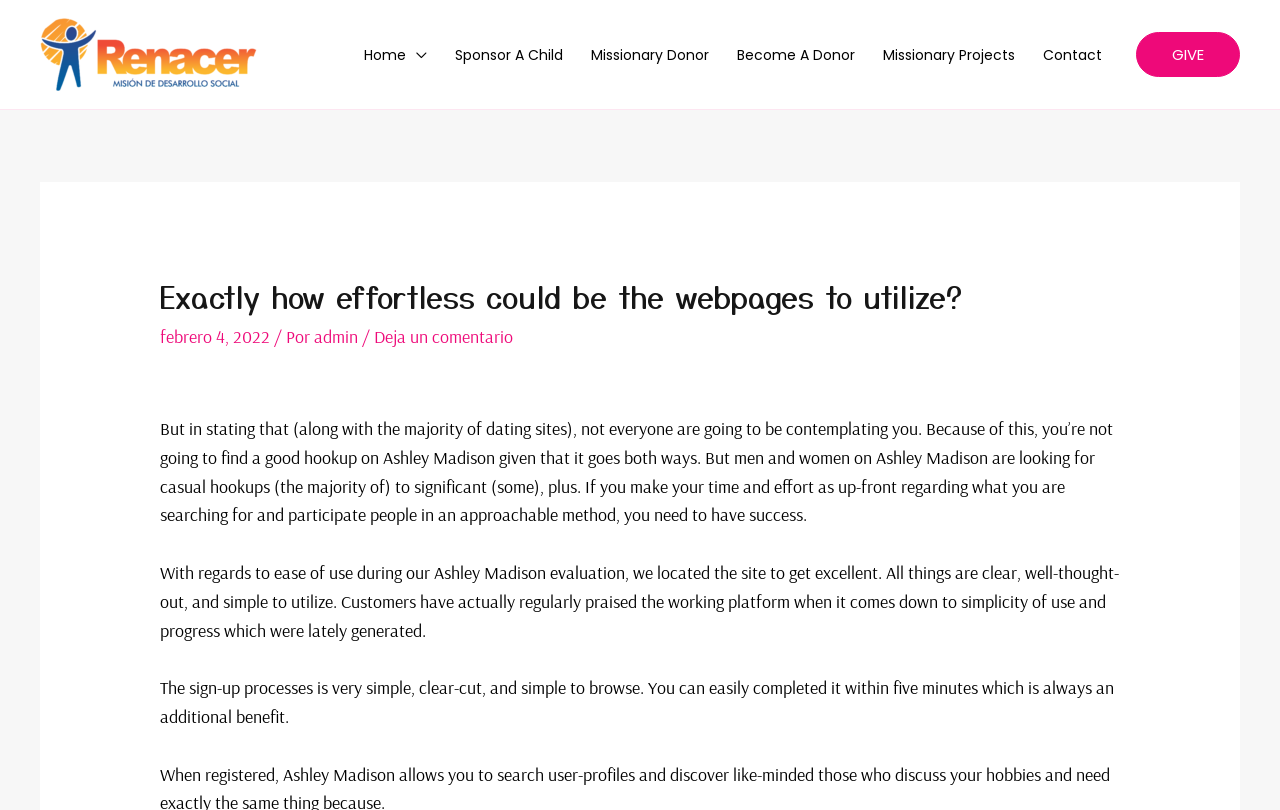Write an exhaustive caption that covers the webpage's main aspects.

The webpage is about Misión Renacer ONG, a non-governmental organization. At the top left corner, there is a logo of Misión Renacer ONG, accompanied by a link to the organization's homepage. 

Below the logo, there is a navigation menu that spans across the top of the page, containing links to various sections of the website, including "Home", "Sponsor A Child", "Missionary Donor", "Become A Donor", "Missionary Projects", and "Contact". 

On the top right corner, there is a prominent link to "GIVE". 

Below the navigation menu, there is a header section that contains the title "Exactly how effortless could be the webpages to utilize?" and a subheading indicating the date "febrero 4, 2022". The author of the article, "admin", is also mentioned, along with a link to leave a comment.

The main content of the webpage is divided into three paragraphs. The first paragraph discusses the effectiveness of Ashley Madison, a dating site, in finding casual hookups. The second paragraph praises the ease of use of Ashley Madison, citing its clear and well-thought-out design. The third paragraph describes the simplicity and speed of the sign-up process on Ashley Madison.